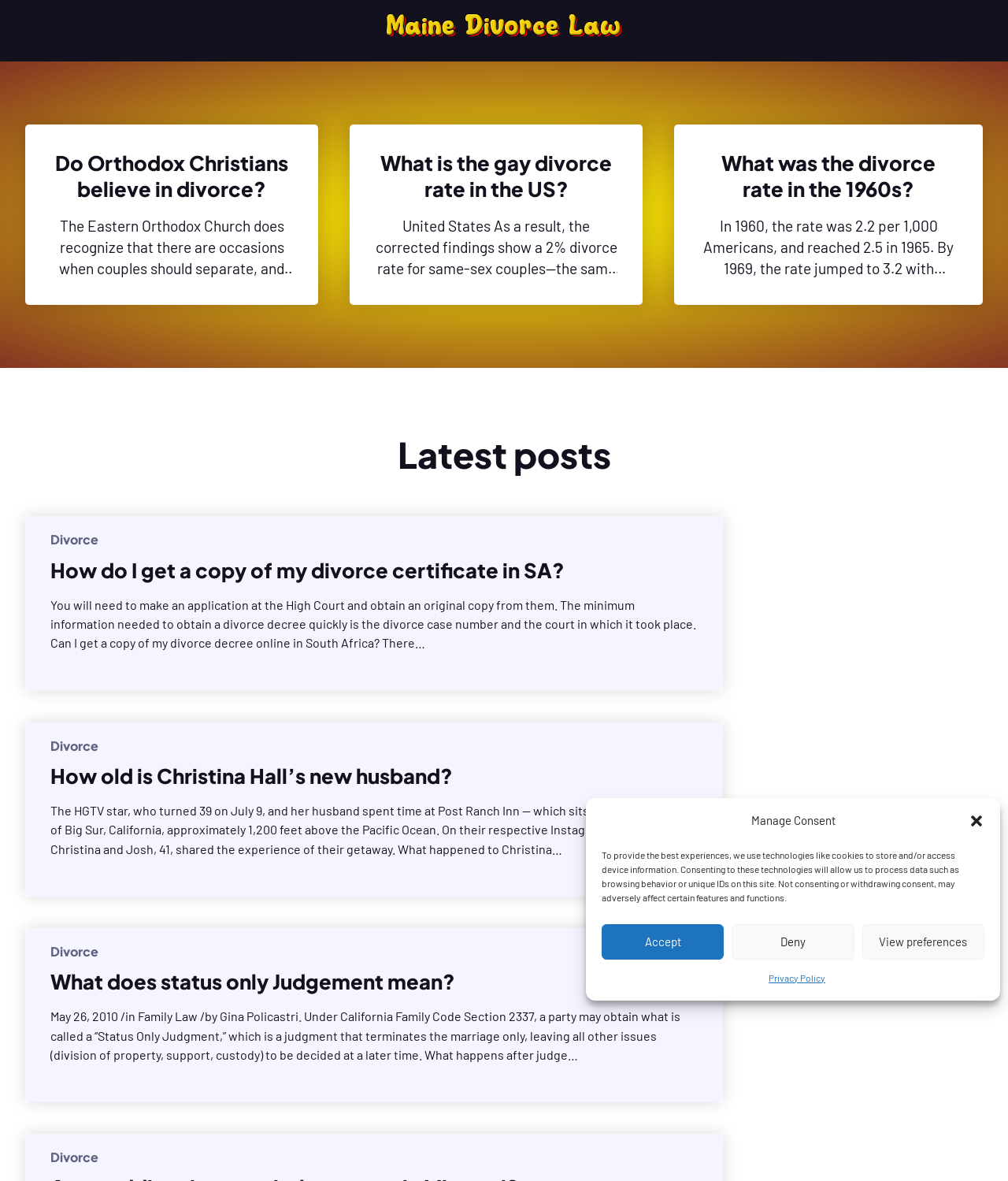Provide the bounding box coordinates of the HTML element described as: "View preferences". The bounding box coordinates should be four float numbers between 0 and 1, i.e., [left, top, right, bottom].

[0.855, 0.782, 0.977, 0.812]